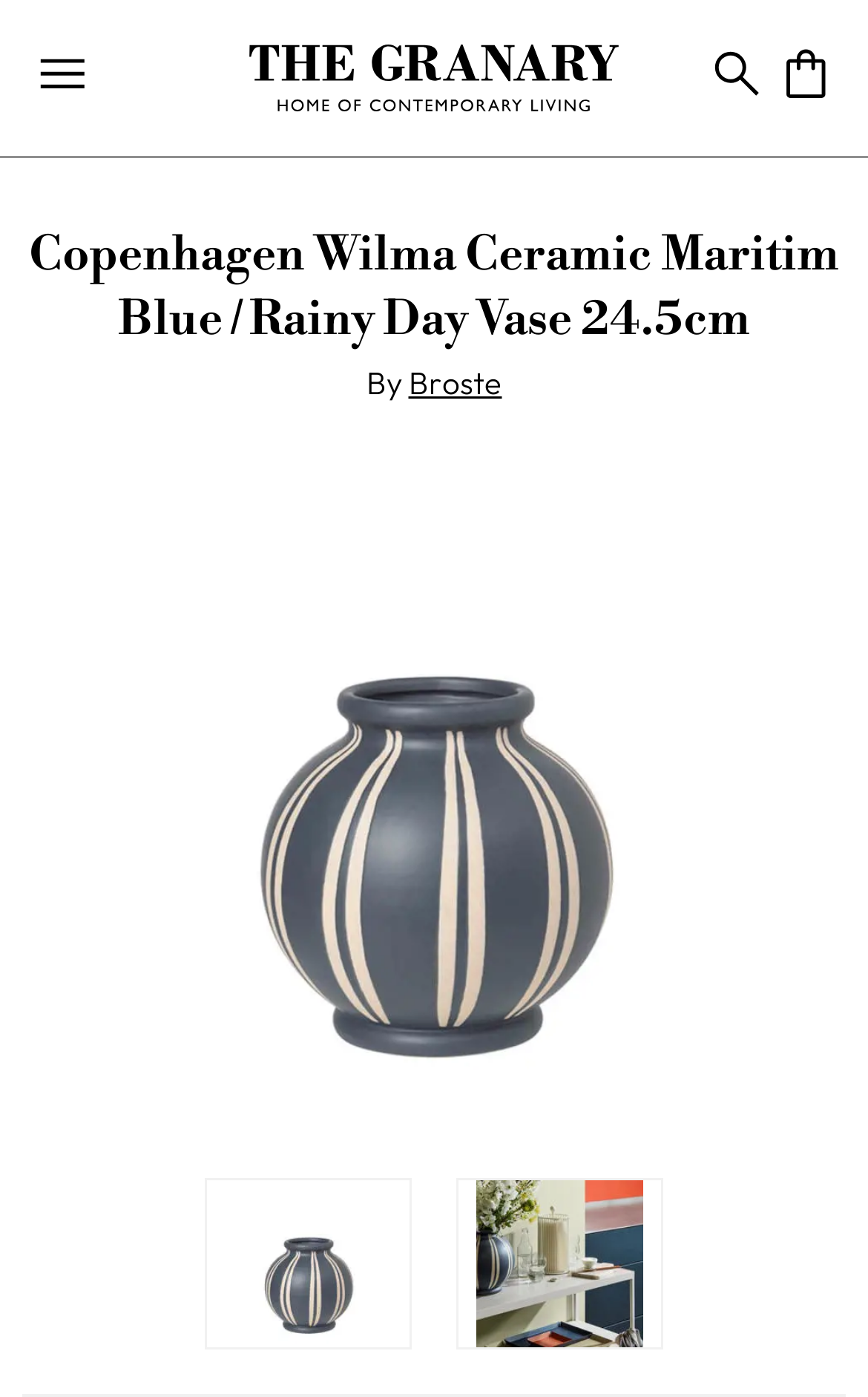Provide the bounding box for the UI element matching this description: "Broste".

[0.471, 0.26, 0.578, 0.289]